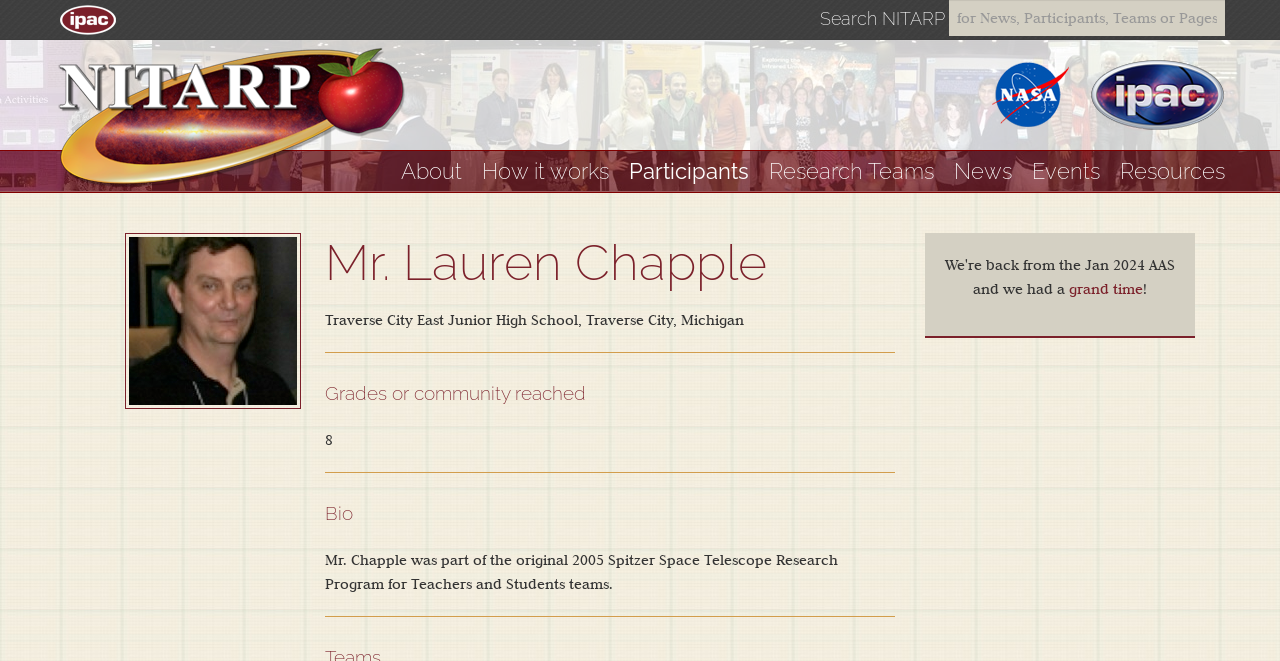What is the location mentioned on this webpage?
Look at the image and provide a detailed response to the question.

I found the answer by looking at the static text element that says 'Traverse City East Junior High School, Traverse City, Michigan'.